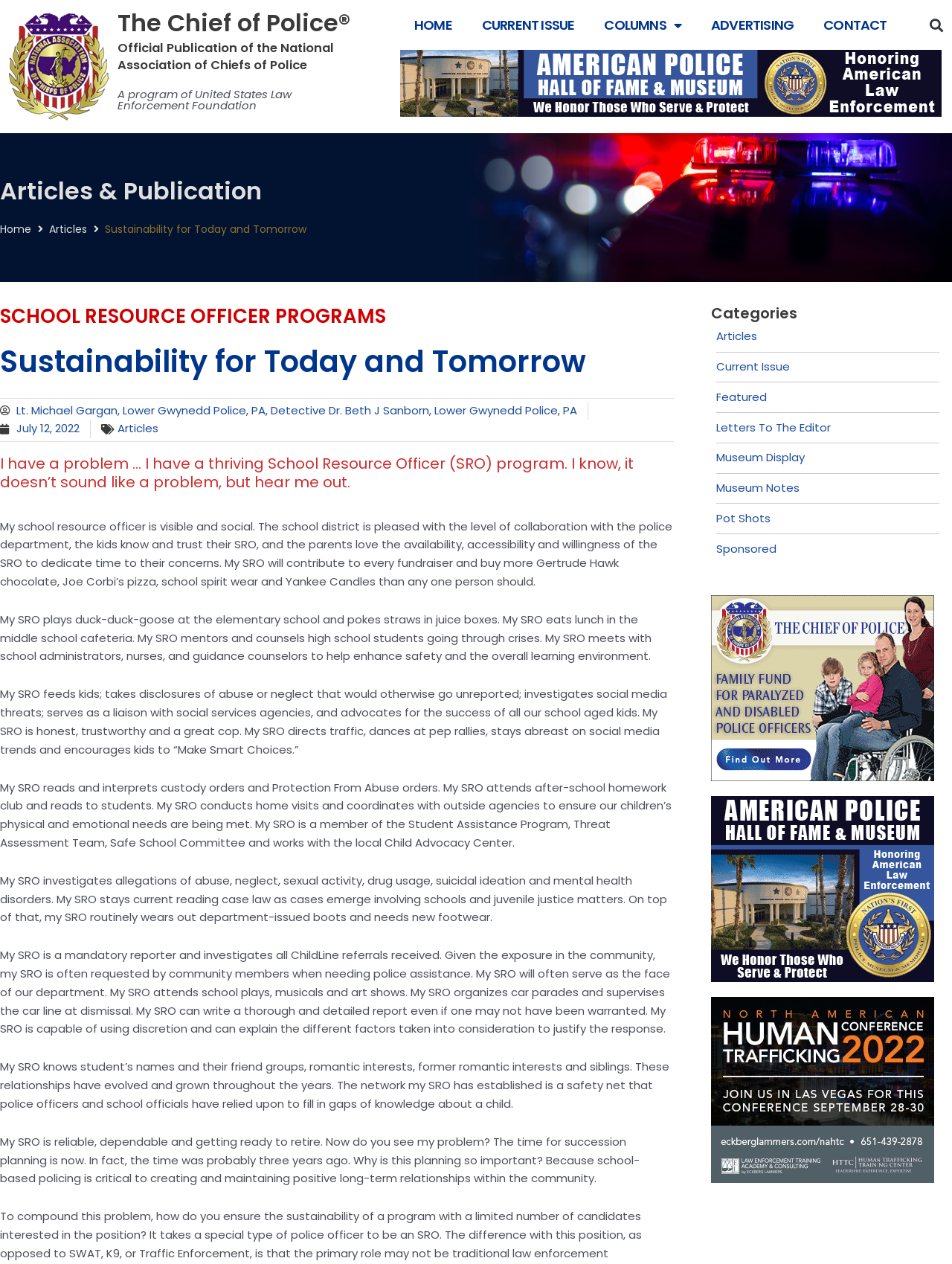Determine the bounding box coordinates of the element's region needed to click to follow the instruction: "View the CURRENT ISSUE". Provide these coordinates as four float numbers between 0 and 1, formatted as [left, top, right, bottom].

[0.491, 0.007, 0.619, 0.034]